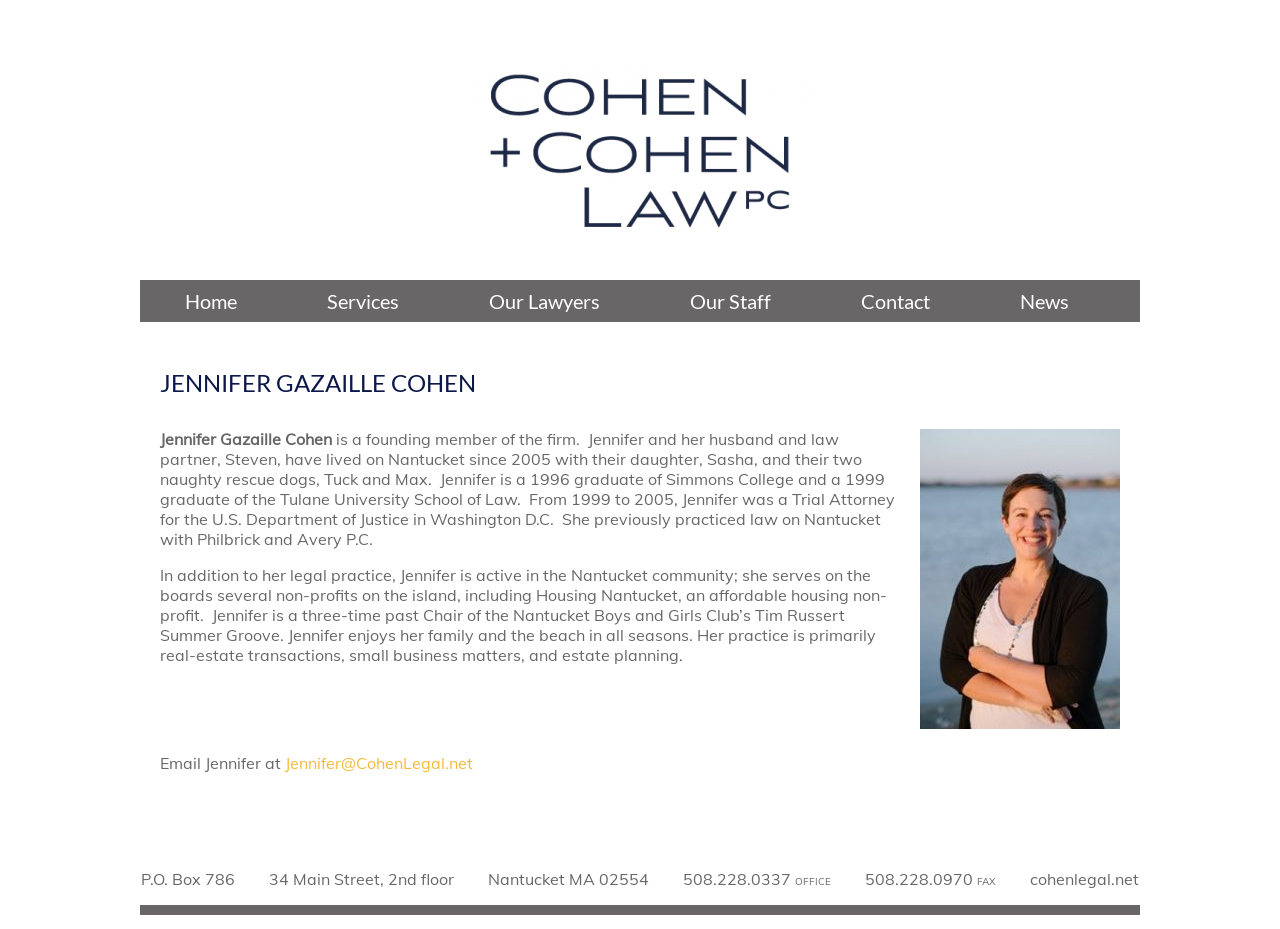Using the information in the image, give a detailed answer to the following question: What is the address of the law firm?

The address of the law firm can be found in the complementary section of the webpage, where it is mentioned as '34 Main Street, 2nd floor' and 'Nantucket MA 02554' in separate static text elements.